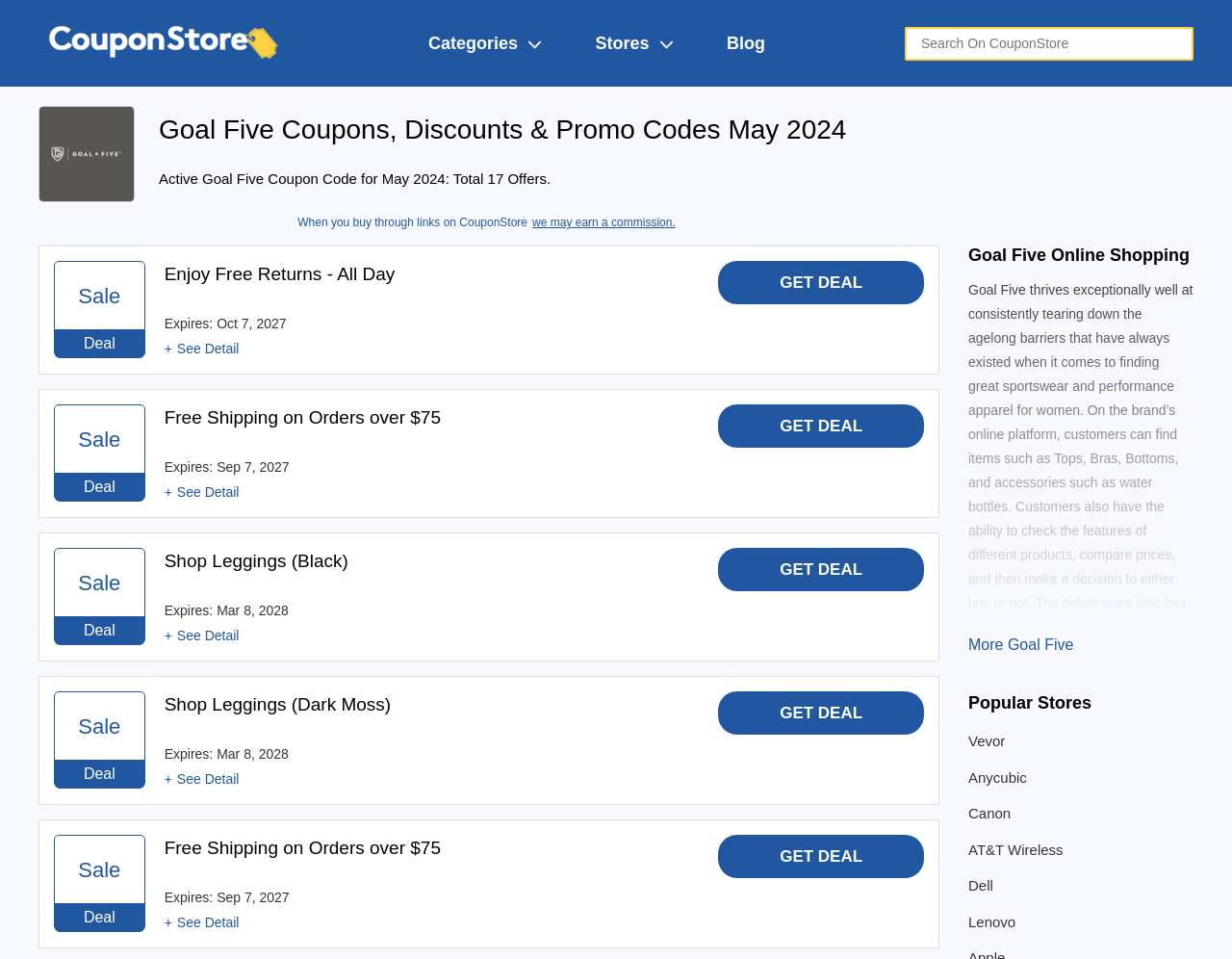Specify the bounding box coordinates of the element's region that should be clicked to achieve the following instruction: "Visit the blog". The bounding box coordinates consist of four float numbers between 0 and 1, in the format [left, top, right, bottom].

[0.59, 0.035, 0.621, 0.055]